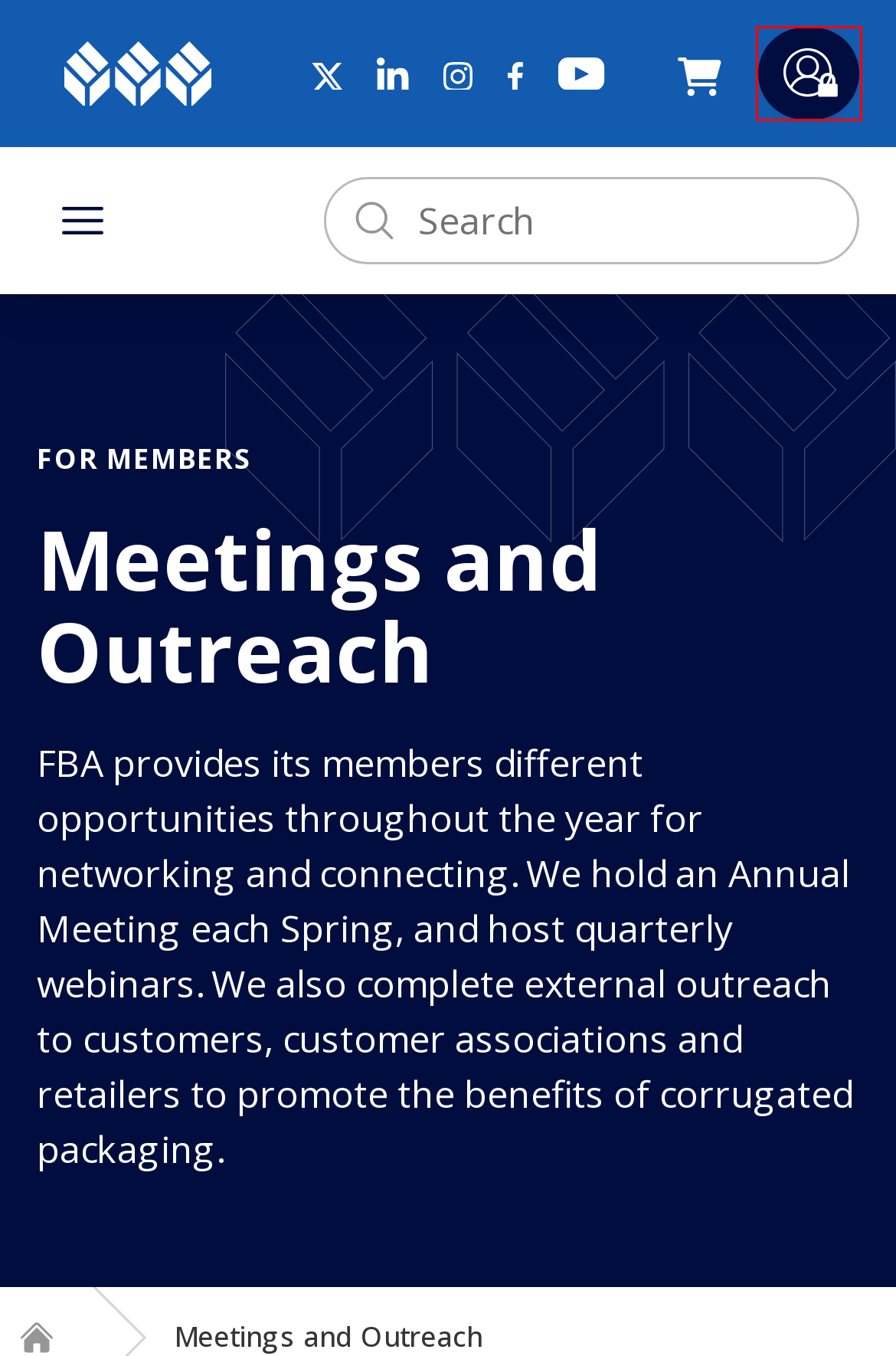Assess the screenshot of a webpage with a red bounding box and determine which webpage description most accurately matches the new page after clicking the element within the red box. Here are the options:
A. Subscriber Logon
B. Pizza Boxes - Fibre Box Associaton
C. Corrugated Life Cycle Assessments - Fibre Box Associaton
D. Personal Information - 2024 FBA Annual Meeting
E. Corrugated Packaging is Sustainable - Fibre Box Associaton
F. Brandable Corrugated Boxes and Packaging - Fibre Box Associaton
G. What is Corrugated - Fibre Box Association
H. Summary - 2024 FBA Annual Meeting

A